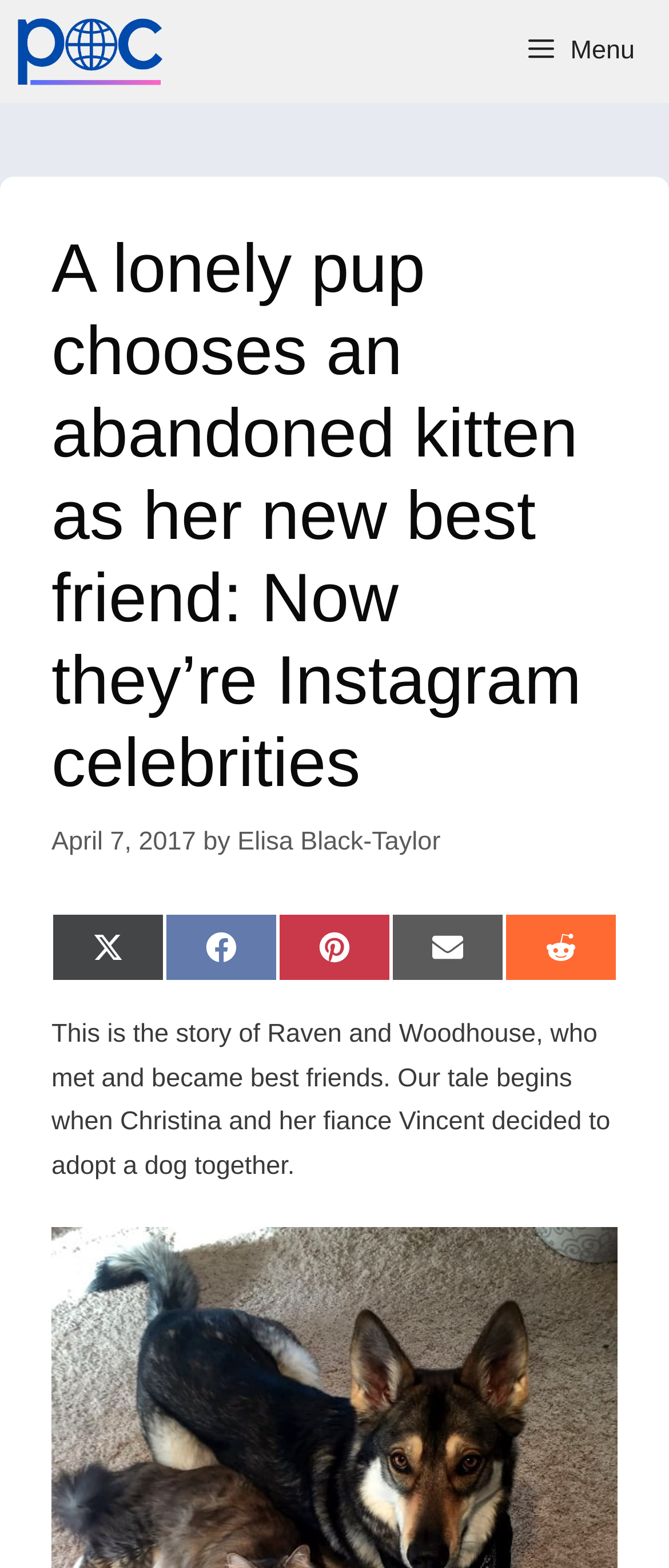Identify the coordinates of the bounding box for the element described below: "Menu". Return the coordinates as four float numbers between 0 and 1: [left, top, right, bottom].

[0.754, 0.0, 1.0, 0.066]